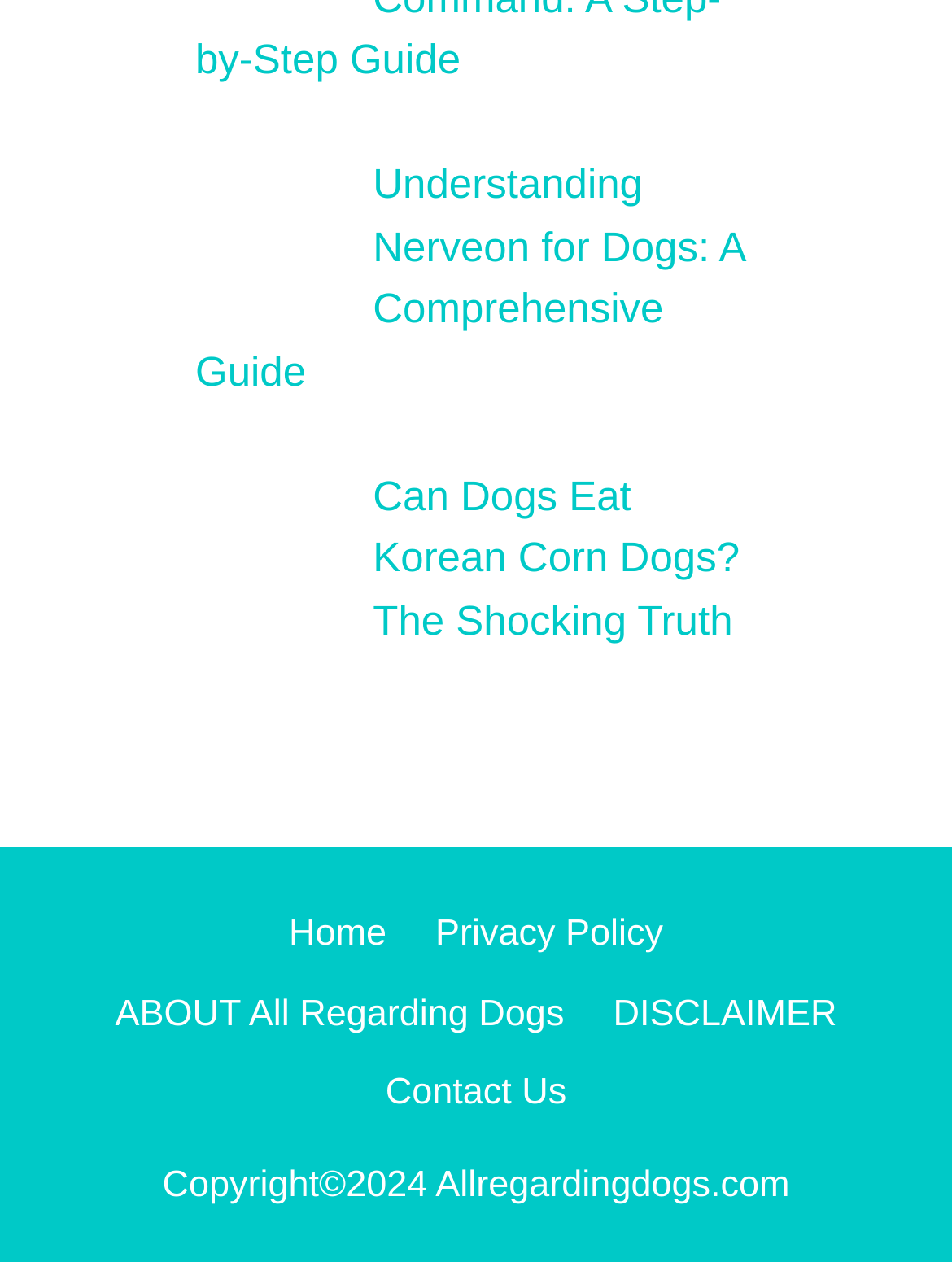Identify the bounding box coordinates for the UI element described as follows: "Privacy Policy". Ensure the coordinates are four float numbers between 0 and 1, formatted as [left, top, right, bottom].

[0.457, 0.724, 0.697, 0.757]